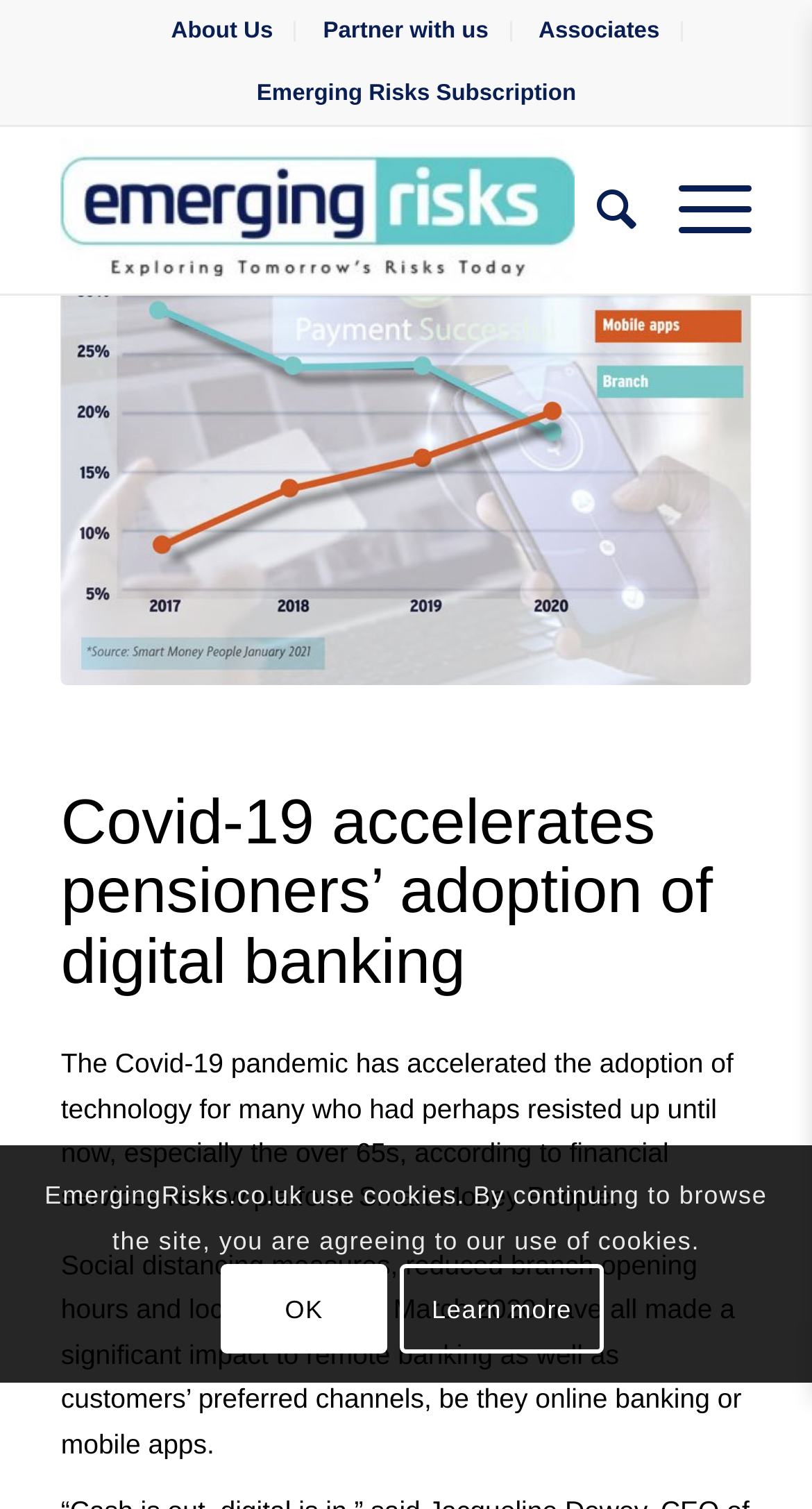Locate the bounding box coordinates of the clickable region to complete the following instruction: "Click Next slide."

None